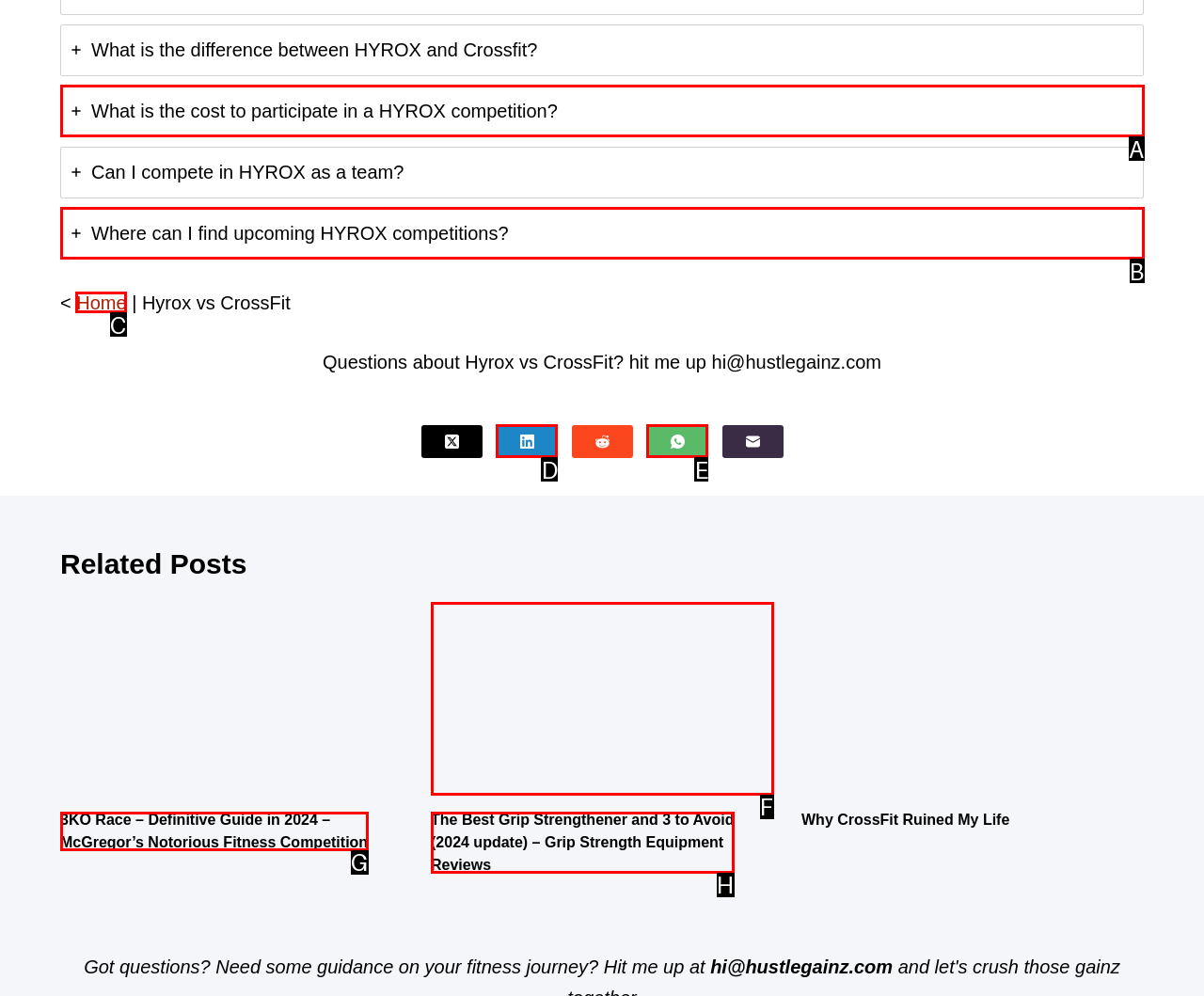Identify which HTML element should be clicked to fulfill this instruction: Click on the 'Home' link Reply with the correct option's letter.

C